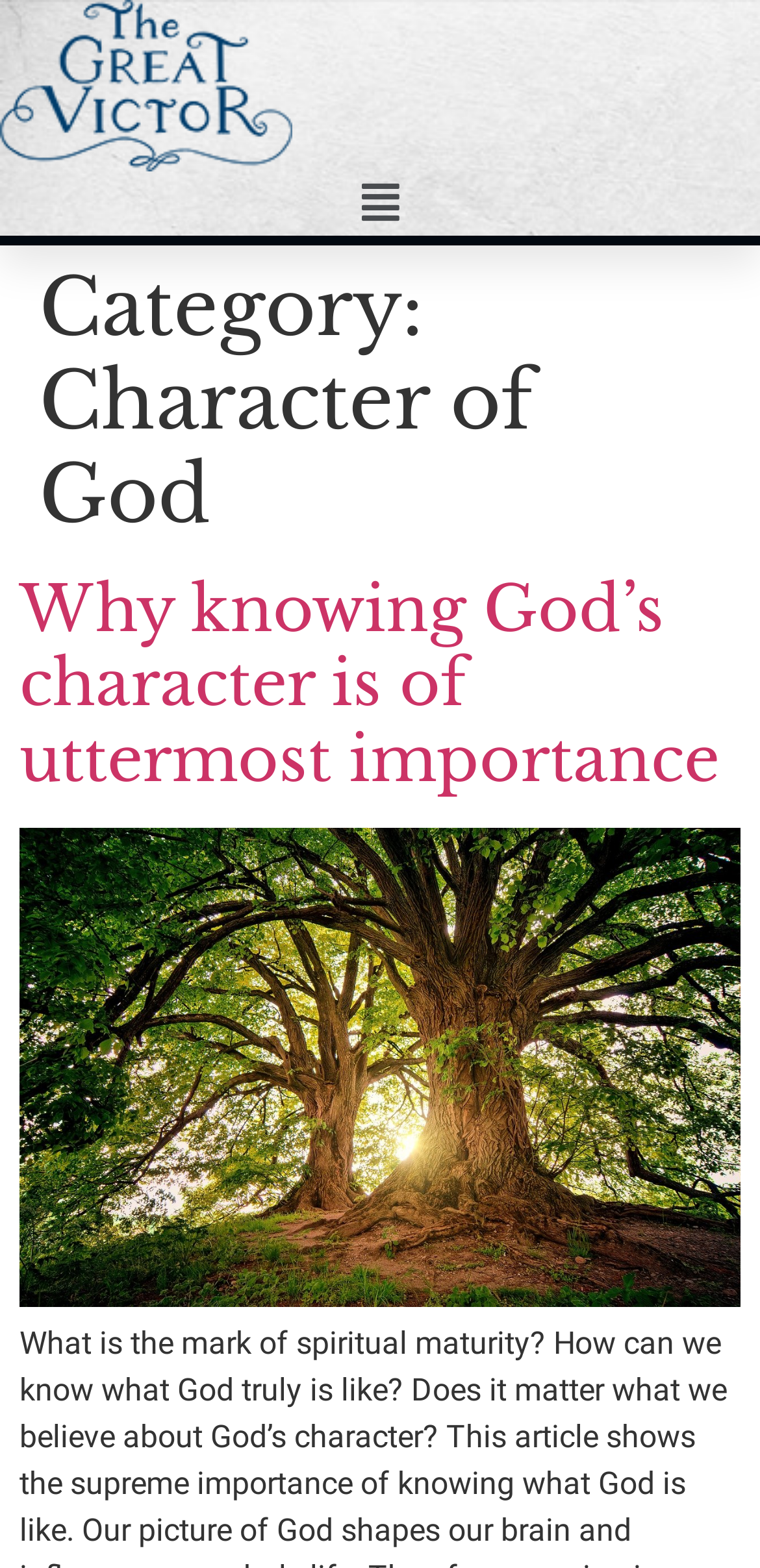What is the importance of knowing God's character?
Refer to the image and provide a thorough answer to the question.

I found a heading element with the text 'Why knowing God’s character is of uttermost importance', which suggests that knowing God's character is of utmost importance.